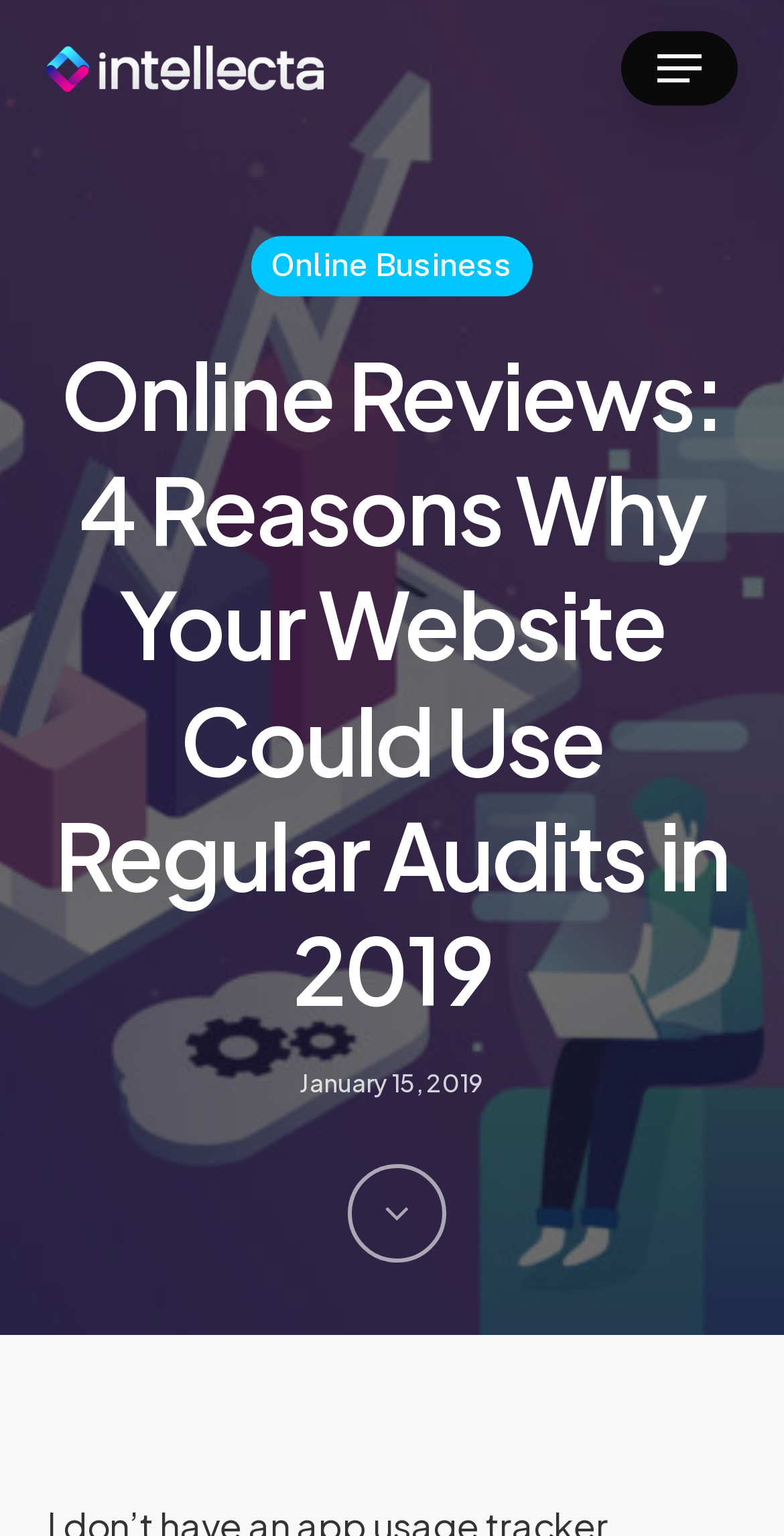Locate the bounding box of the UI element defined by this description: "alt="intellecta"". The coordinates should be given as four float numbers between 0 and 1, formatted as [left, top, right, bottom].

[0.06, 0.029, 0.412, 0.06]